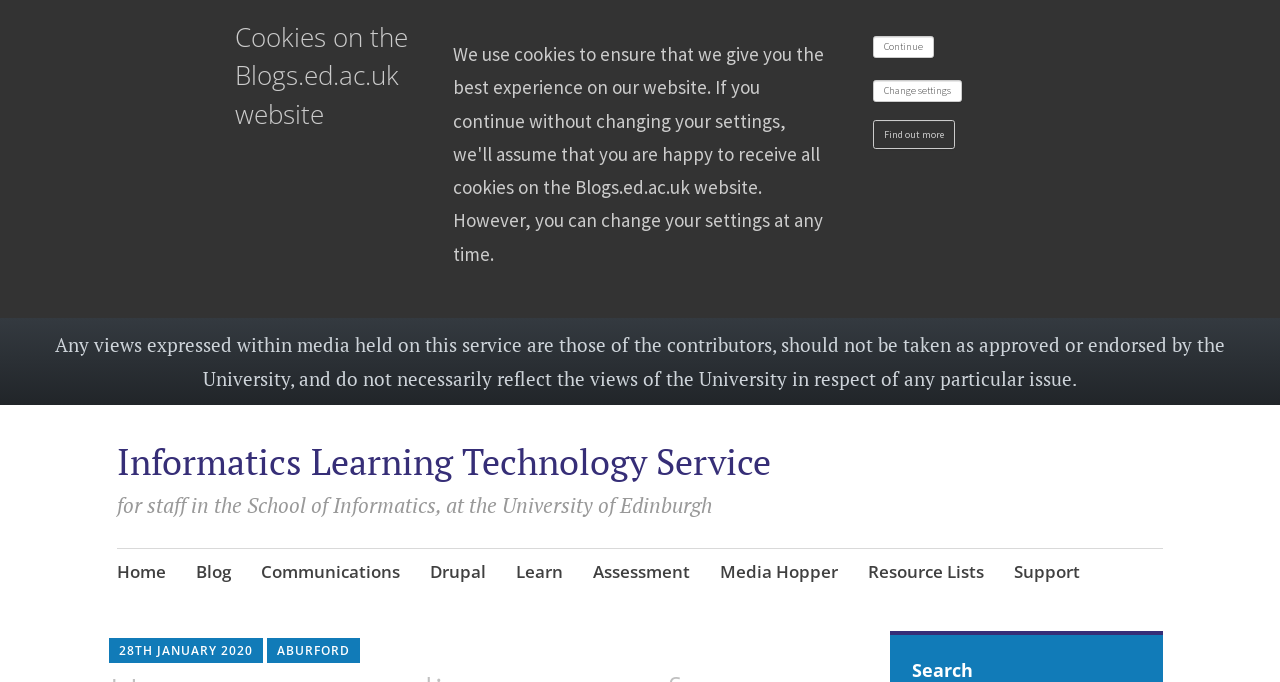Locate the bounding box coordinates of the element's region that should be clicked to carry out the following instruction: "search". The coordinates need to be four float numbers between 0 and 1, i.e., [left, top, right, bottom].

[0.713, 0.964, 0.891, 0.999]